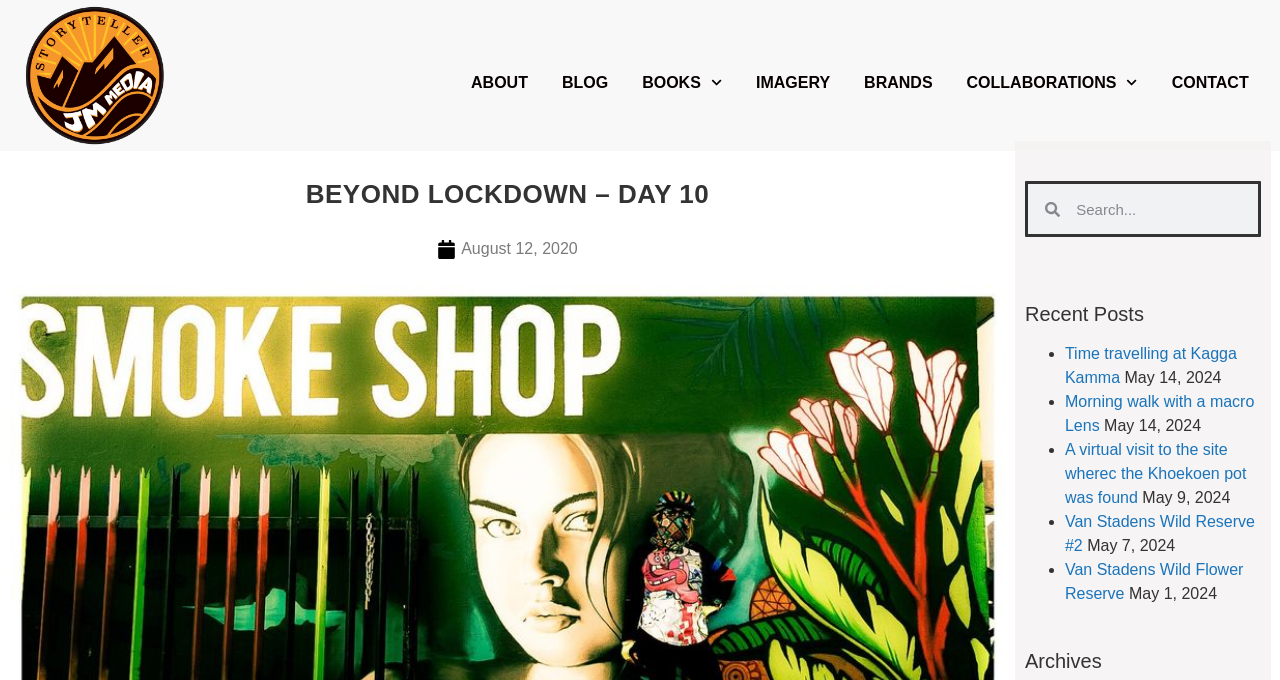Please find the bounding box coordinates of the clickable region needed to complete the following instruction: "Click the ABOUT link". The bounding box coordinates must consist of four float numbers between 0 and 1, i.e., [left, top, right, bottom].

[0.355, 0.088, 0.426, 0.156]